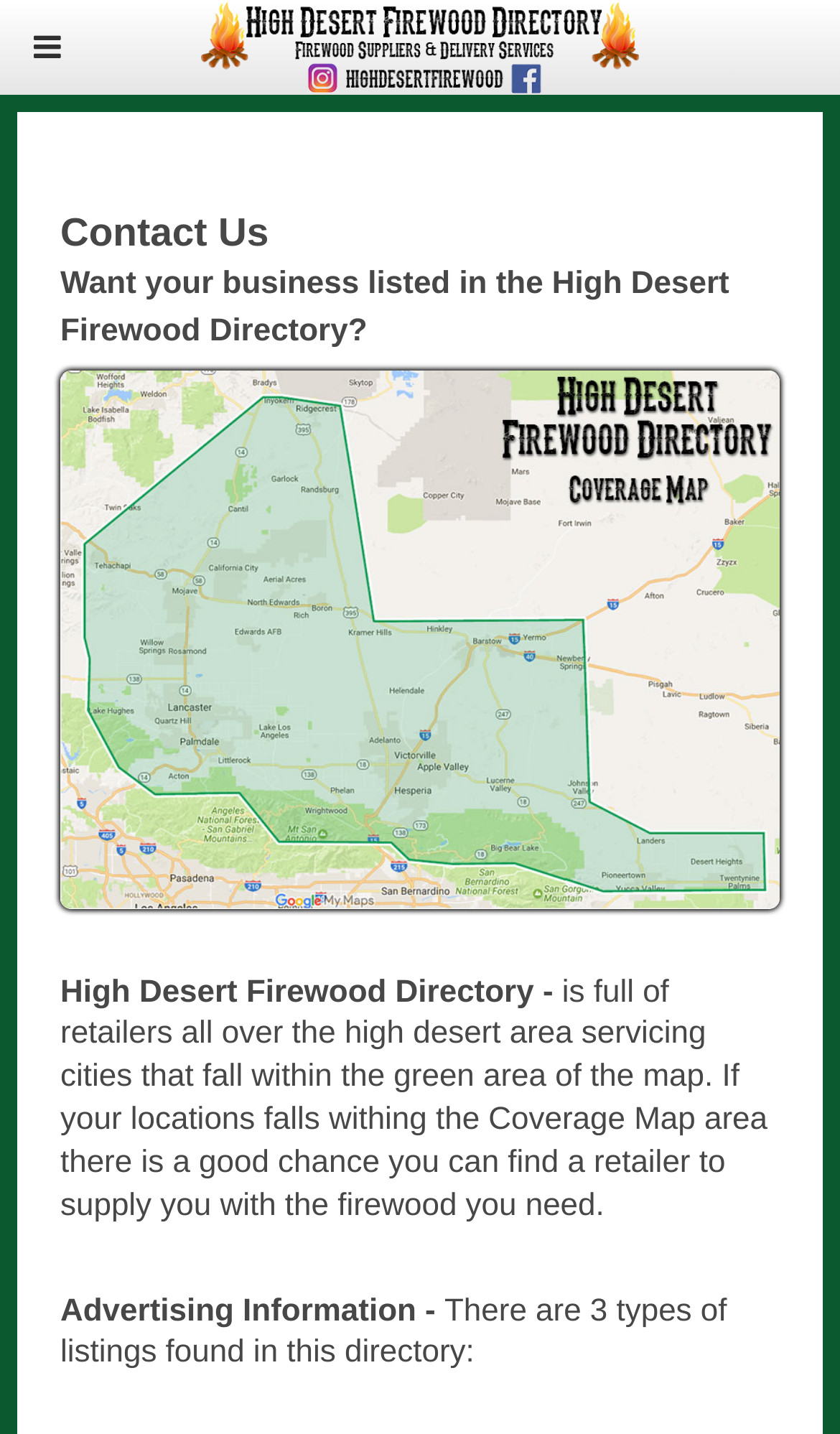What is the focus of the header?
Using the image as a reference, give a one-word or short phrase answer.

Contact Us